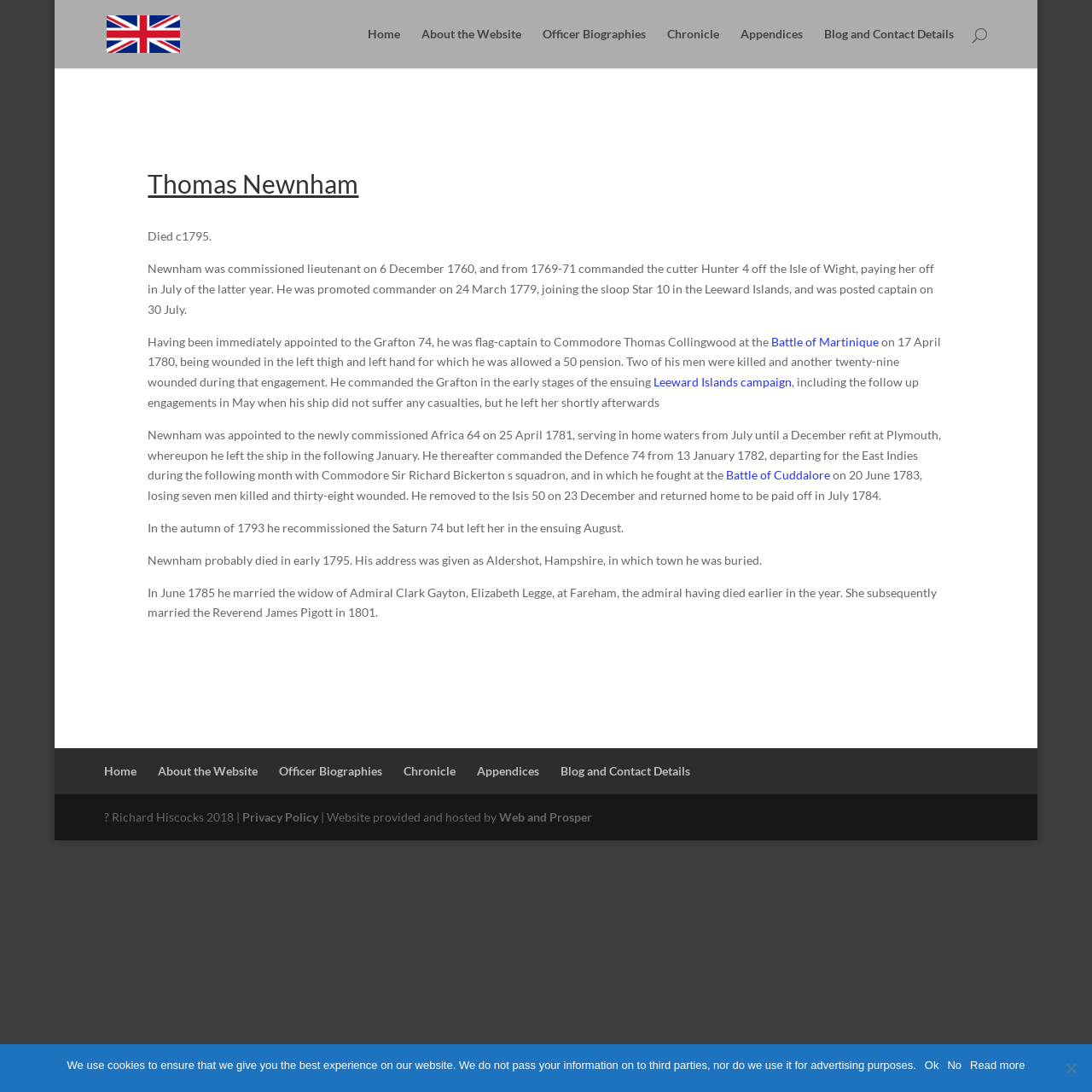Kindly determine the bounding box coordinates of the area that needs to be clicked to fulfill this instruction: "Read the biography of Captain Thomas Newnham".

[0.135, 0.156, 0.865, 0.187]